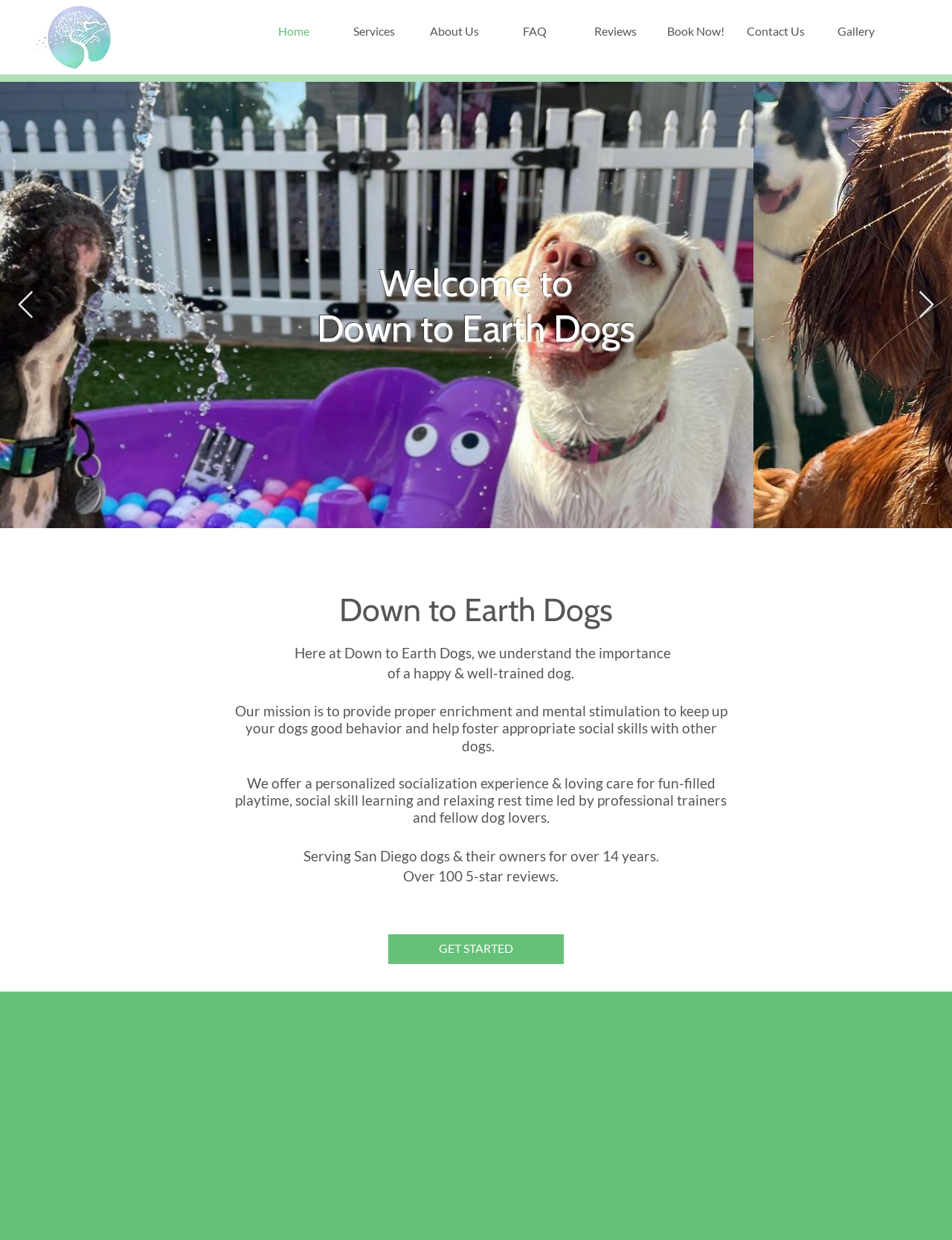What is the logo image filename?
Provide a one-word or short-phrase answer based on the image.

DTE_Dogs_Logo03_edited.jpg